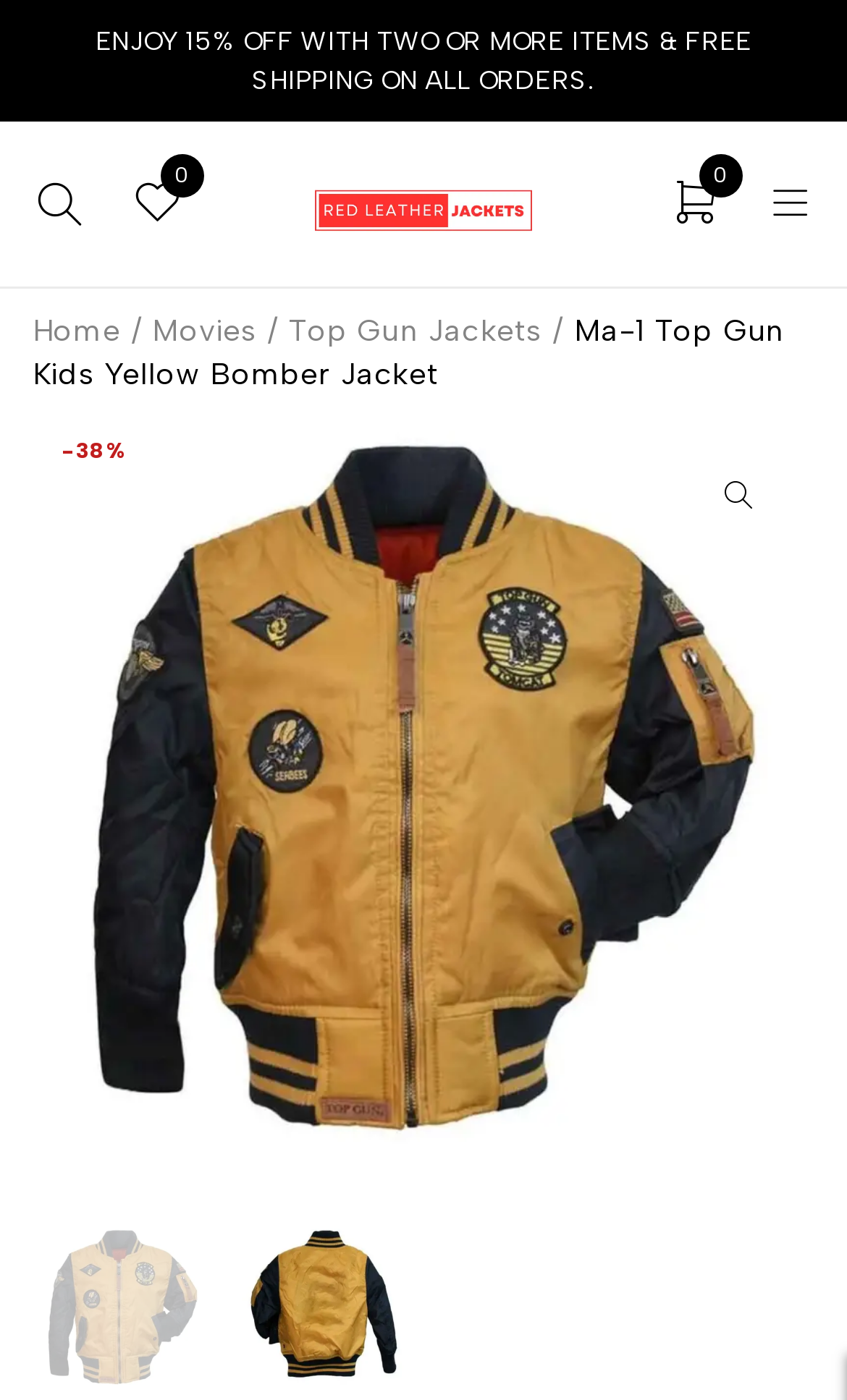Using the format (top-left x, top-left y, bottom-right x, bottom-right y), and given the element description, identify the bounding box coordinates within the screenshot: Back to top

None